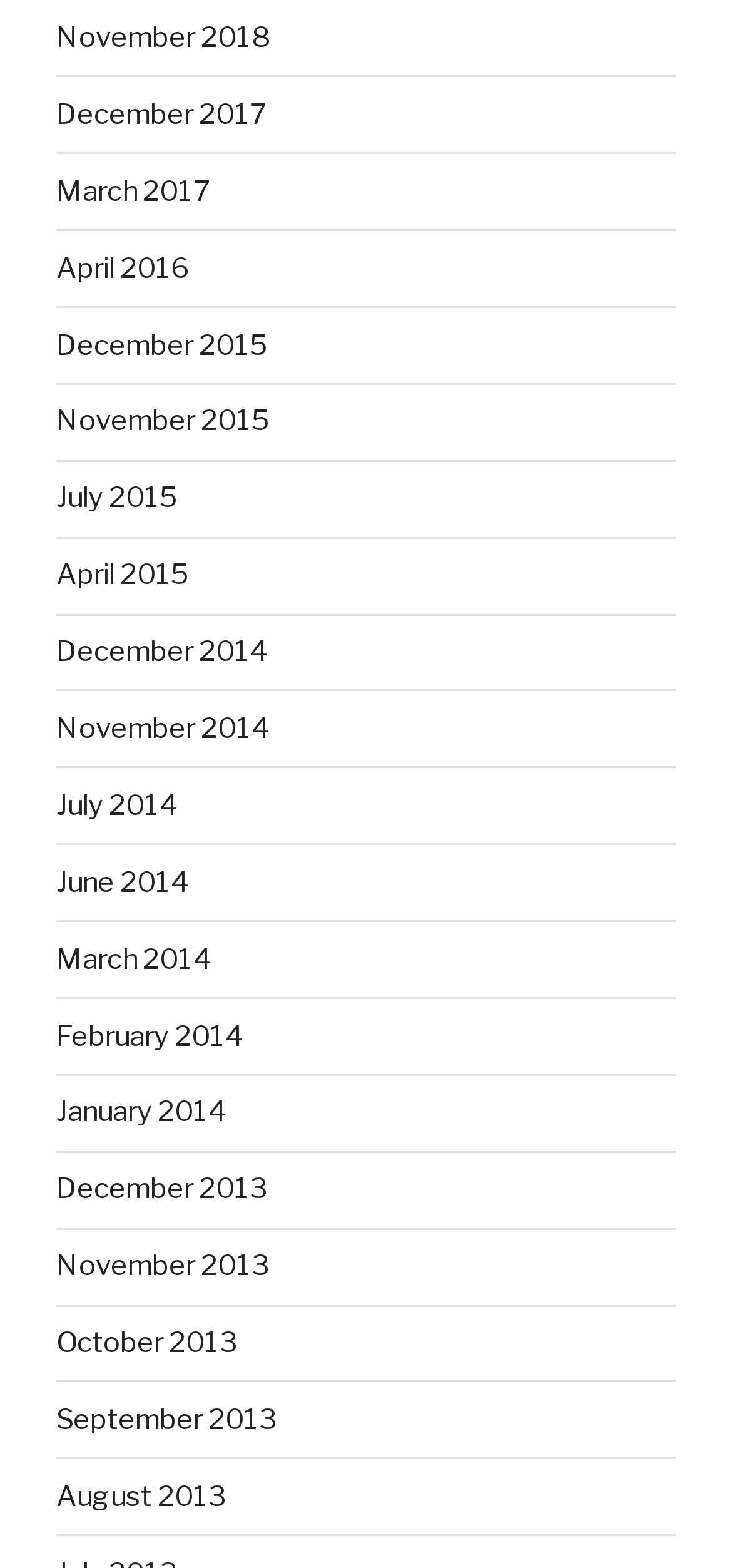Please determine the bounding box of the UI element that matches this description: Send. The coordinates should be given as (top-left x, top-left y, bottom-right x, bottom-right y), with all values between 0 and 1.

None